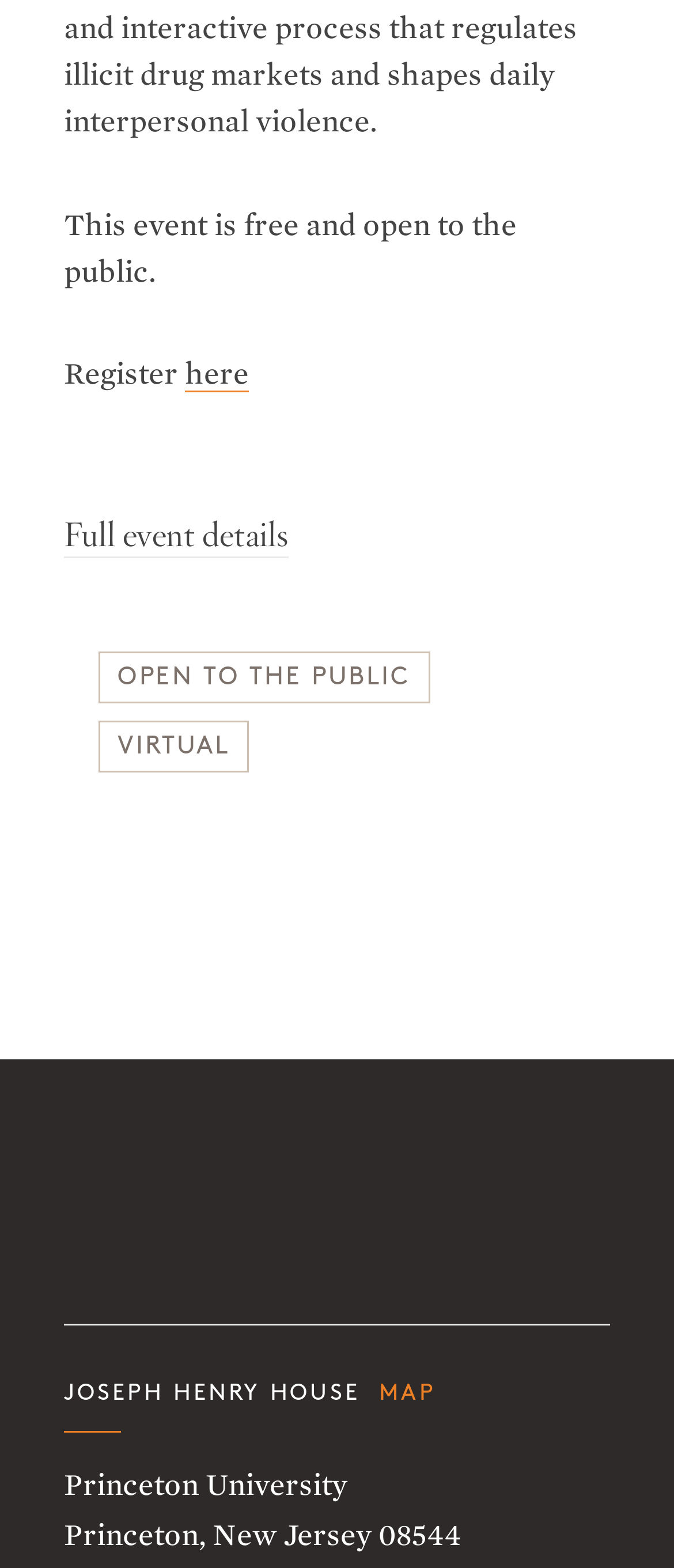What is the location of the event?
Look at the webpage screenshot and answer the question with a detailed explanation.

The location of the event can be determined by reading the static text 'JOSEPH HENRY HOUSE' on the webpage, which indicates that the event is taking place at the Joseph Henry House.